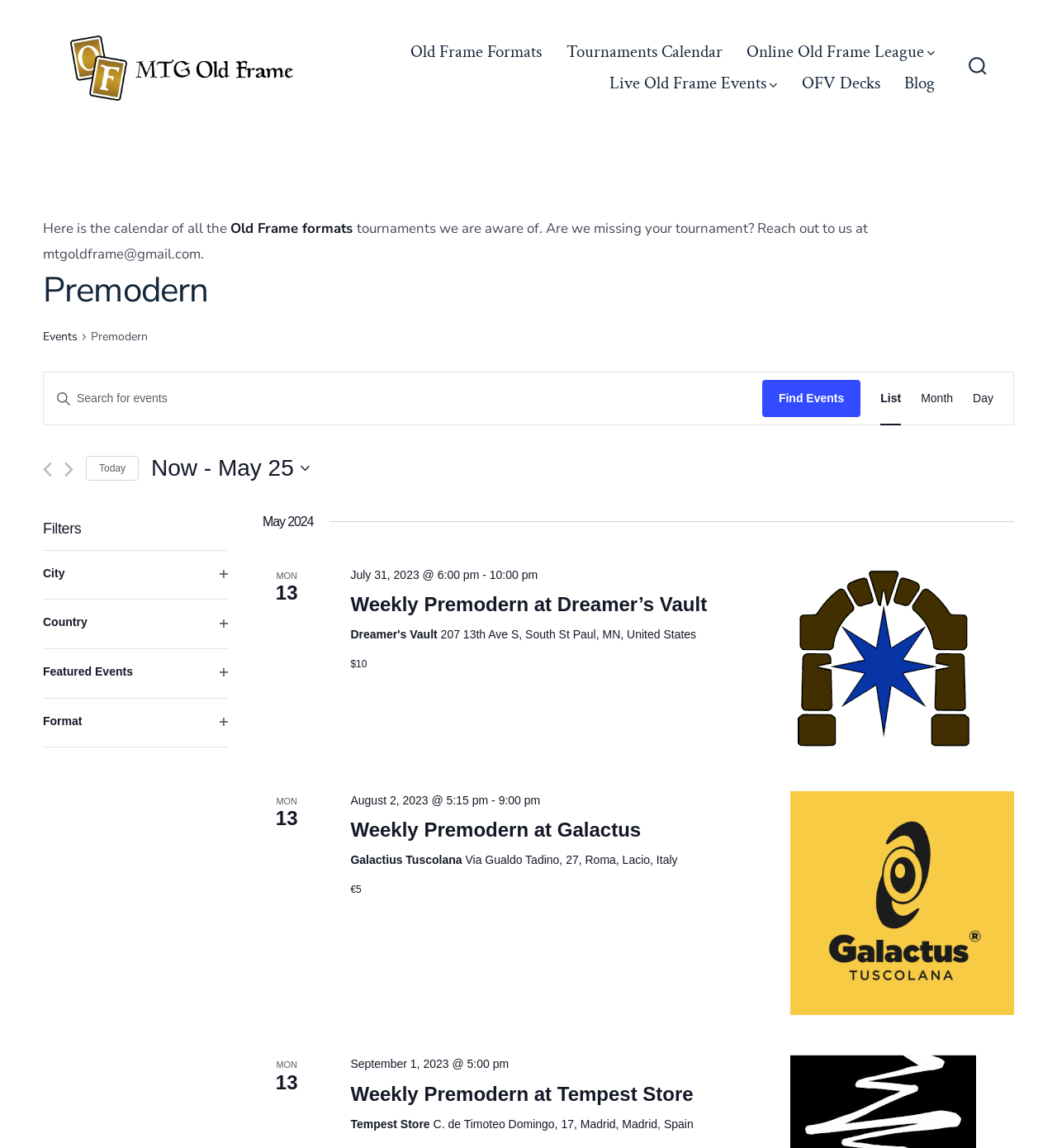Please find the bounding box coordinates of the element that needs to be clicked to perform the following instruction: "Search for events by keyword". The bounding box coordinates should be four float numbers between 0 and 1, represented as [left, top, right, bottom].

[0.041, 0.325, 0.721, 0.37]